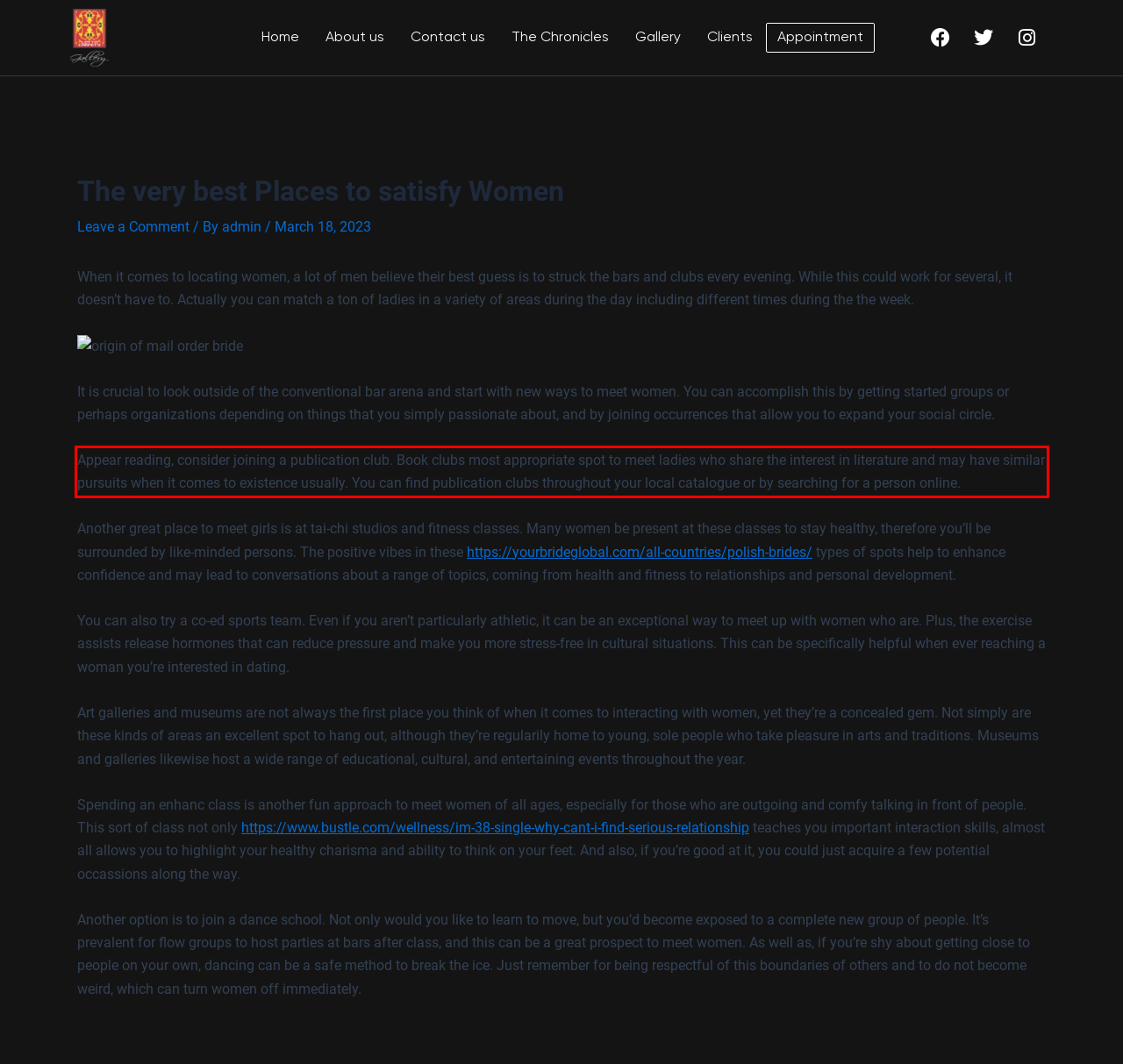Please examine the webpage screenshot and extract the text within the red bounding box using OCR.

Appear reading, consider joining a publication club. Book clubs most appropriate spot to meet ladies who share the interest in literature and may have similar pursuits when it comes to existence usually. You can find publication clubs throughout your local catalogue or by searching for a person online.